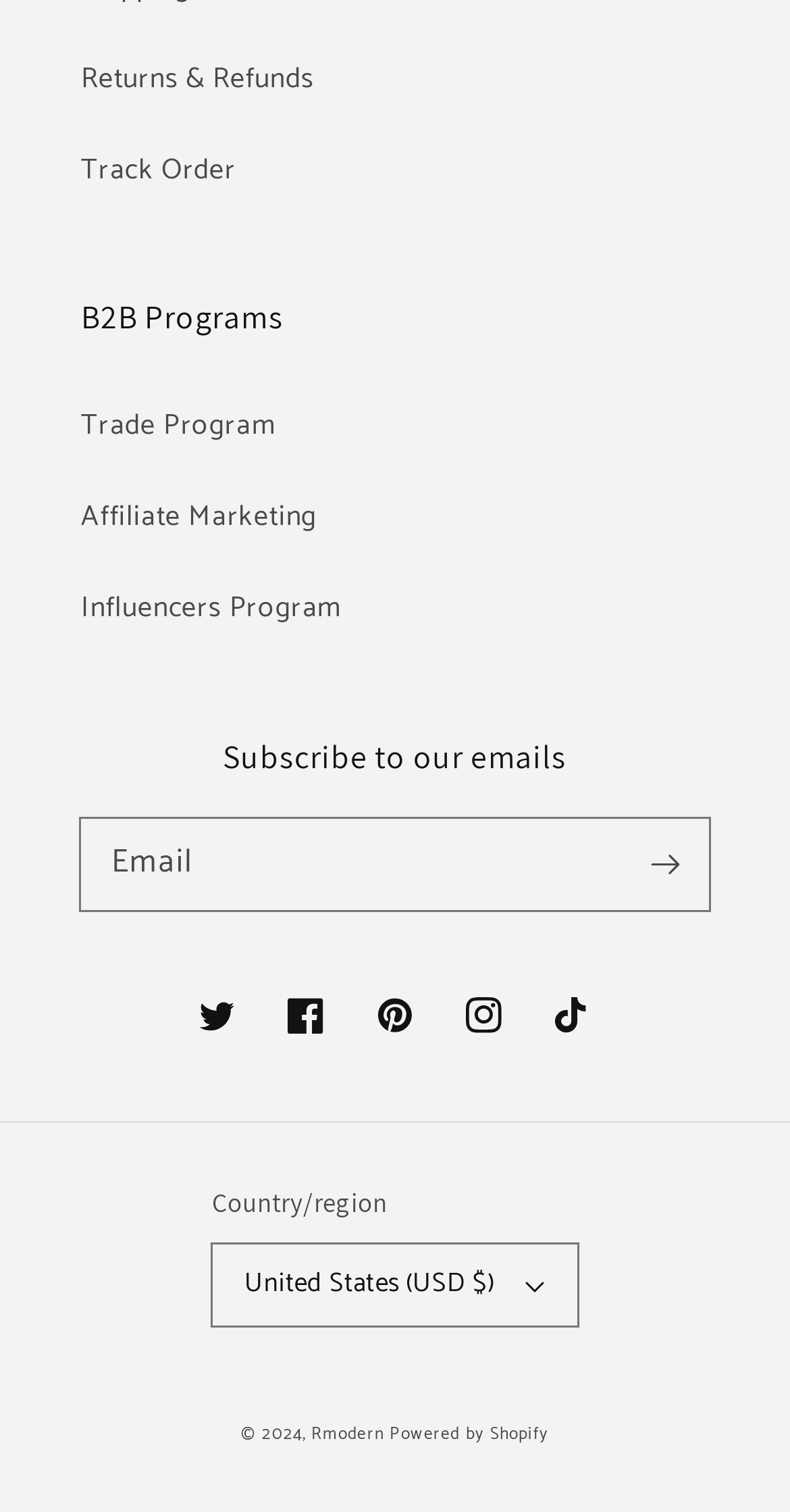Use a single word or phrase to answer the question:
What is the default country/region selected on the webpage?

United States (USD $)